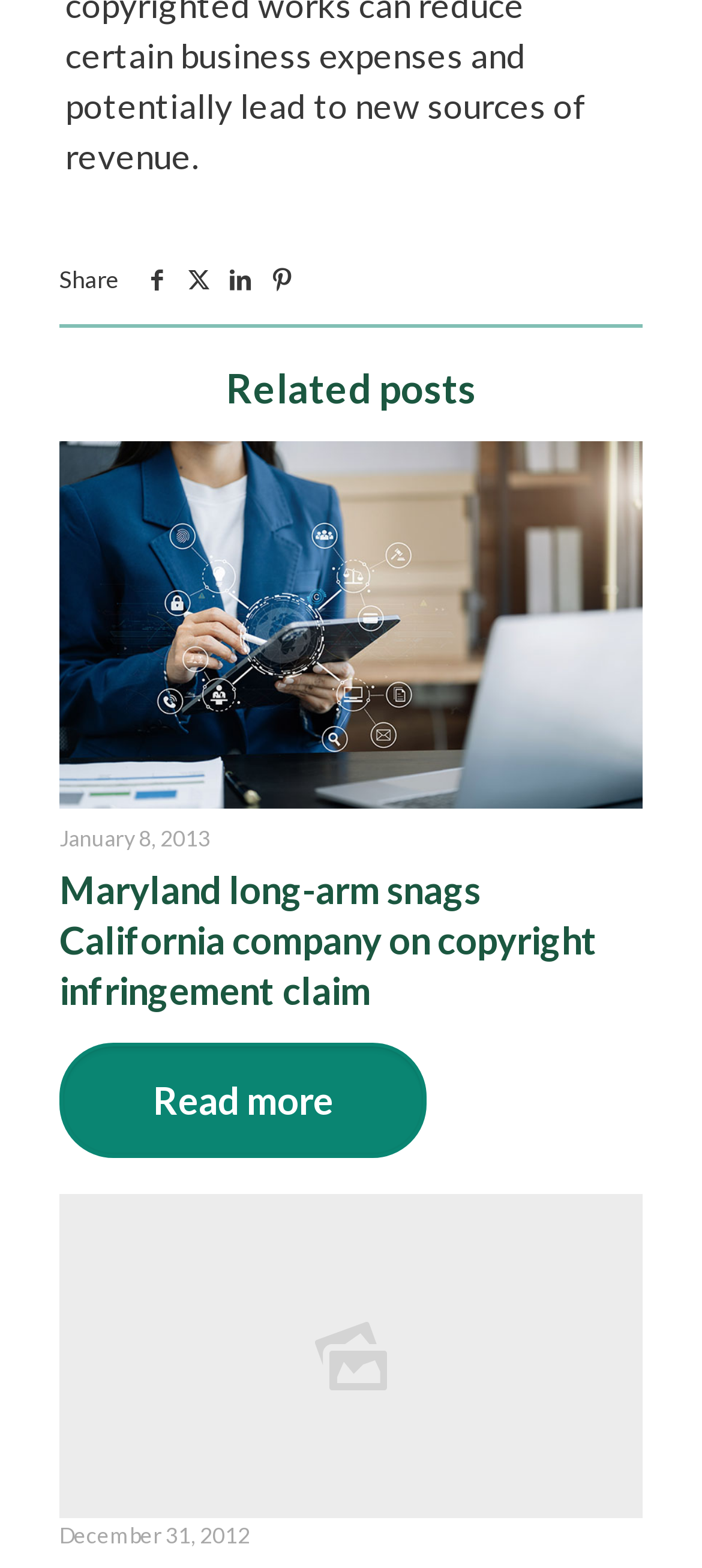Provide a one-word or short-phrase response to the question:
What is the date of the second article?

December 31, 2012